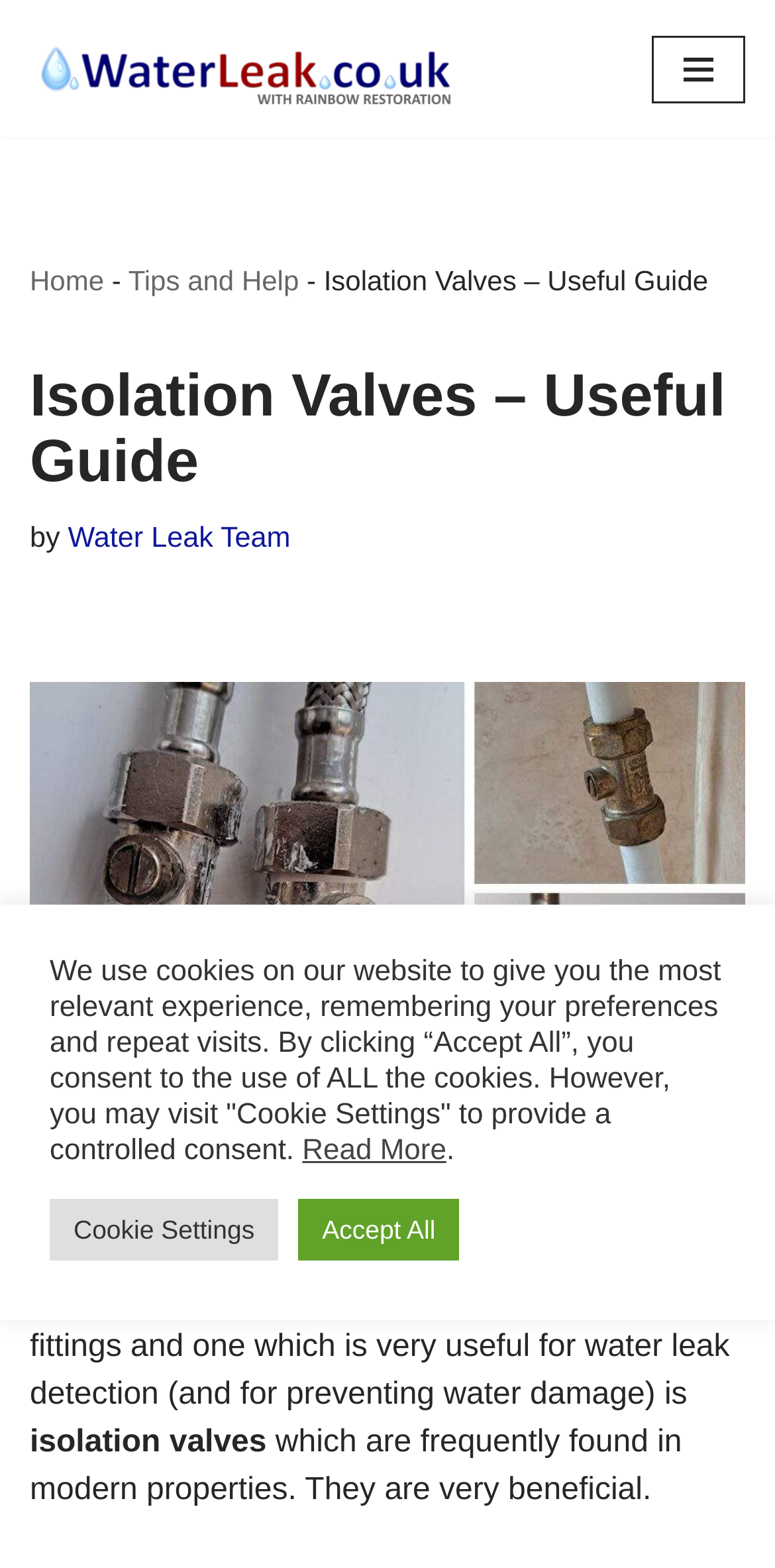Please mark the bounding box coordinates of the area that should be clicked to carry out the instruction: "Click the 'Menu' link".

None